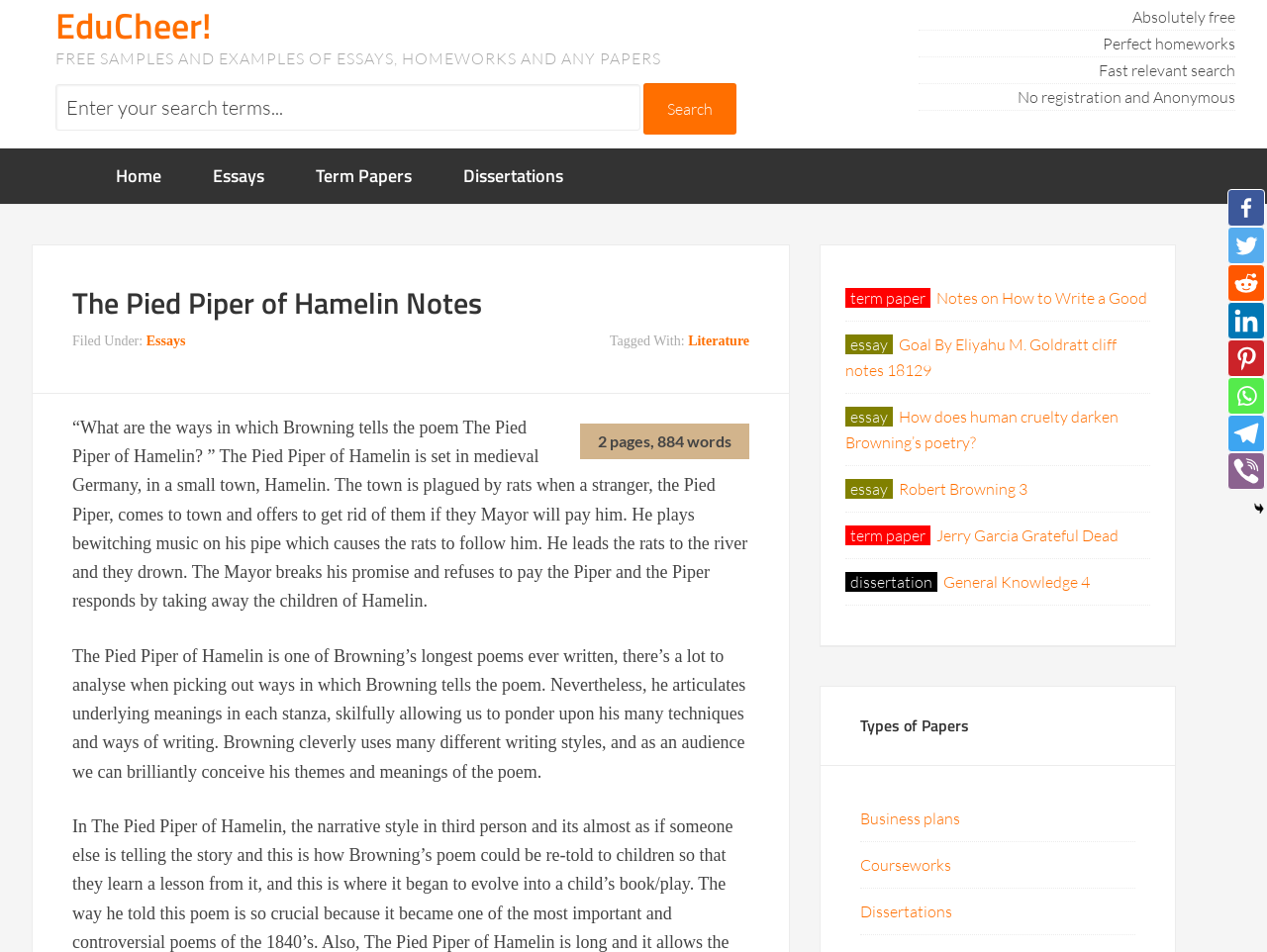What is the name of the poem being analyzed?
Provide a thorough and detailed answer to the question.

The webpage is analyzing a poem, and the title of the poem is mentioned in the text as 'The Pied Piper of Hamelin'. This is evident from the sentence '“What are the ways in which Browning tells the poem The Pied Piper of Hamelin? ”'.